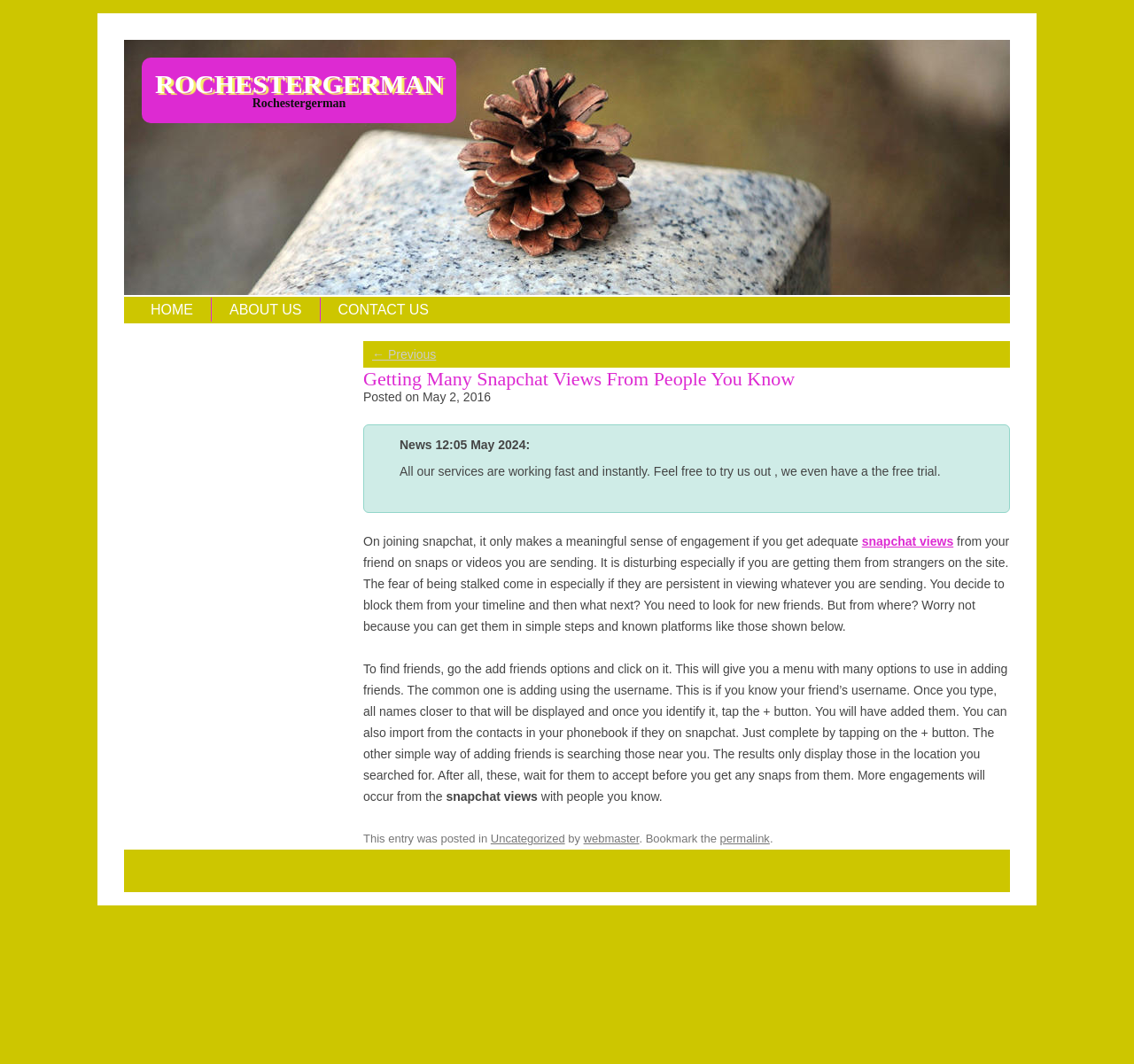Find the bounding box coordinates of the clickable area required to complete the following action: "Click on the 'snapchat views' link".

[0.76, 0.502, 0.841, 0.516]